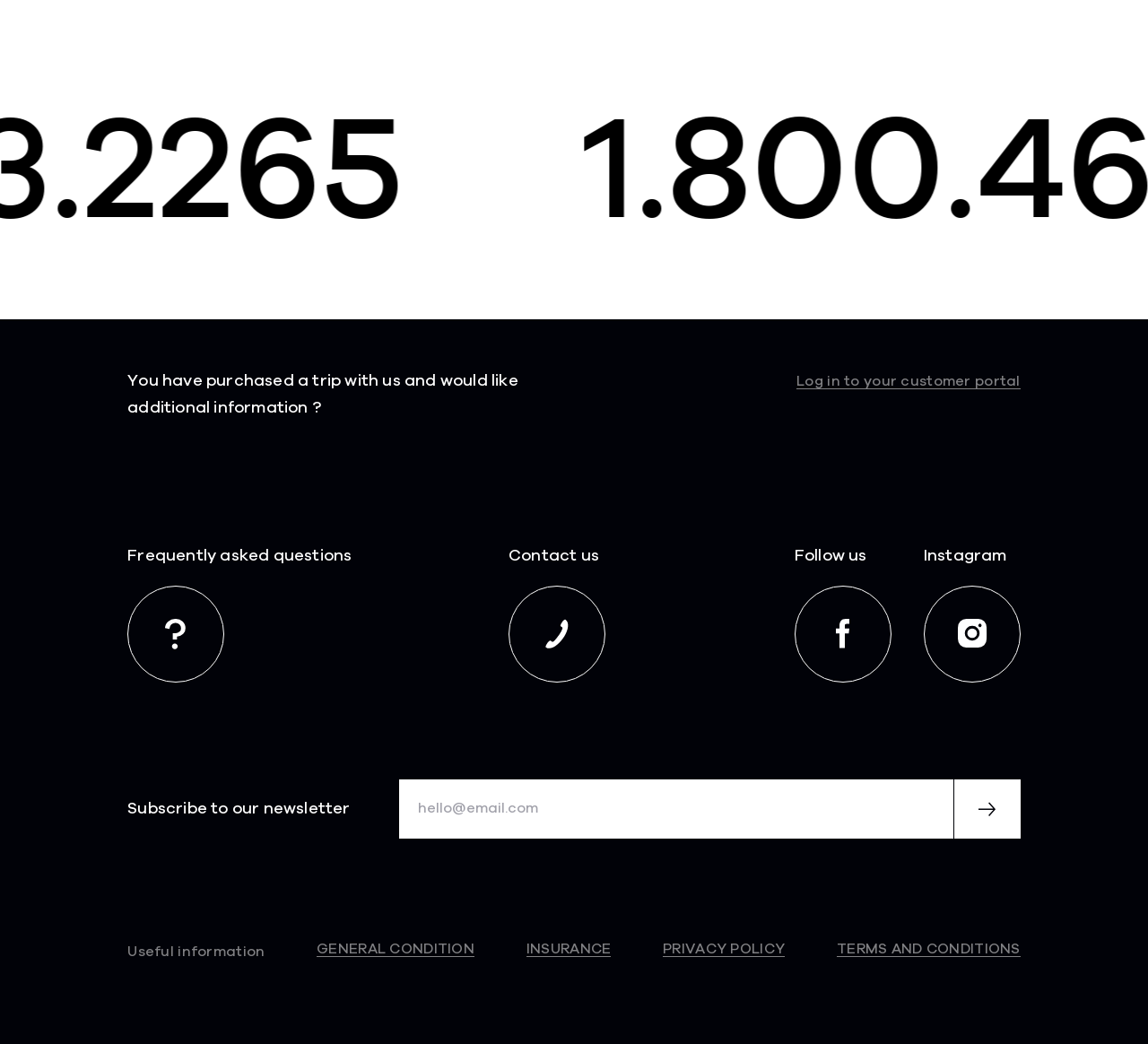Please identify the bounding box coordinates of the element on the webpage that should be clicked to follow this instruction: "View frequently asked questions". The bounding box coordinates should be given as four float numbers between 0 and 1, formatted as [left, top, right, bottom].

[0.111, 0.519, 0.307, 0.653]